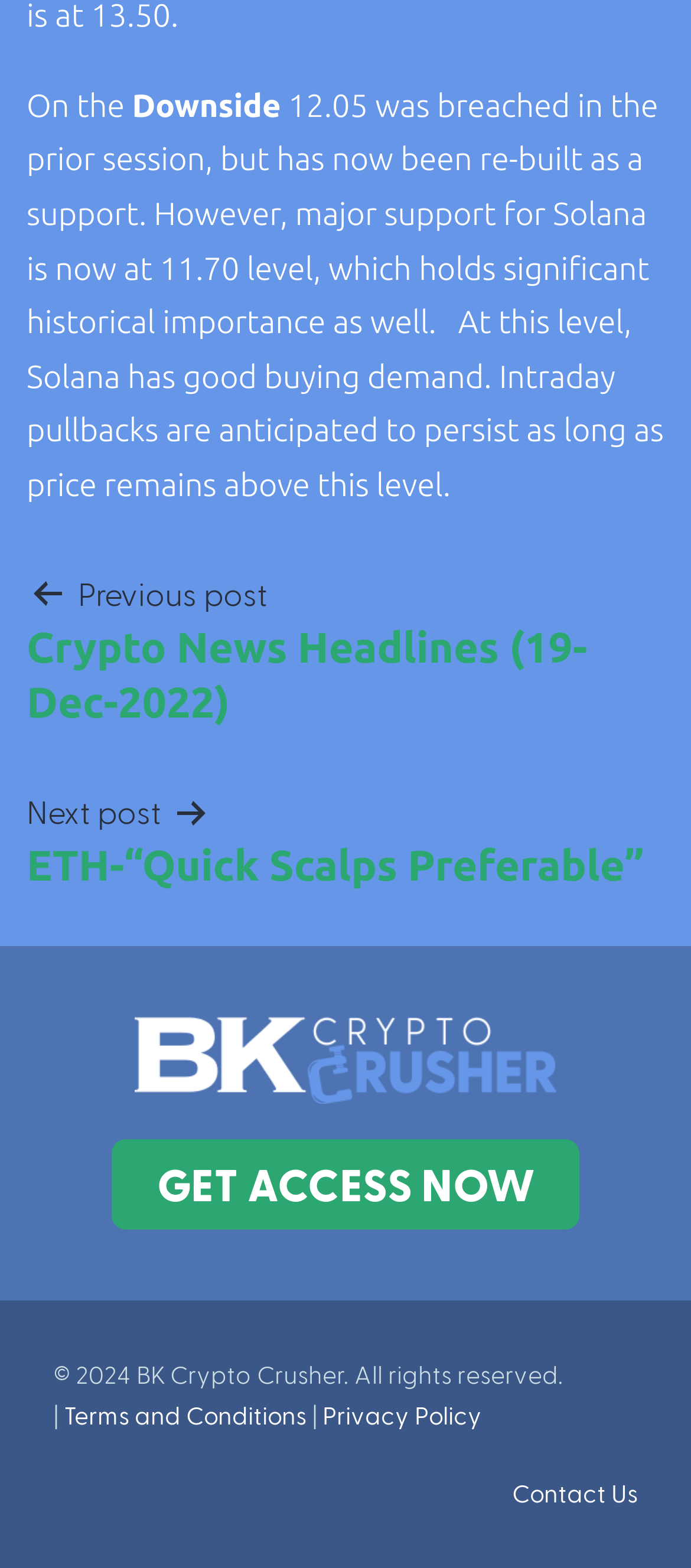Please provide a detailed answer to the question below by examining the image:
How many links are available in the navigation section?

The navigation section has two link elements, 'Previous post Crypto News Headlines (19-Dec-2022)' and 'Next post ETH-“Quick Scalps Preferable”', which suggests that there are two links available in the navigation section.